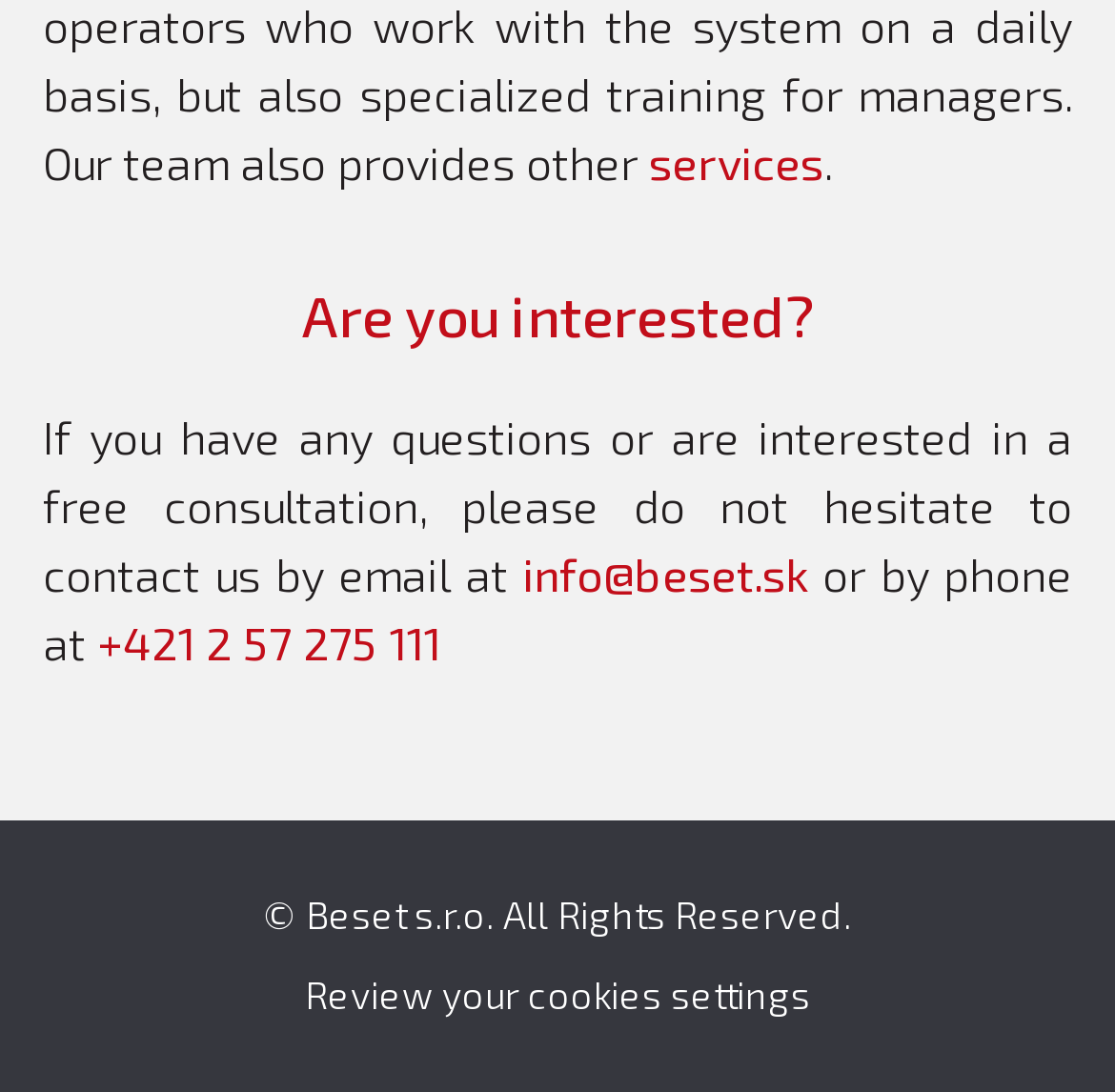Find the bounding box coordinates for the UI element whose description is: "Review your cookies settings". The coordinates should be four float numbers between 0 and 1, in the format [left, top, right, bottom].

[0.273, 0.889, 0.727, 0.931]